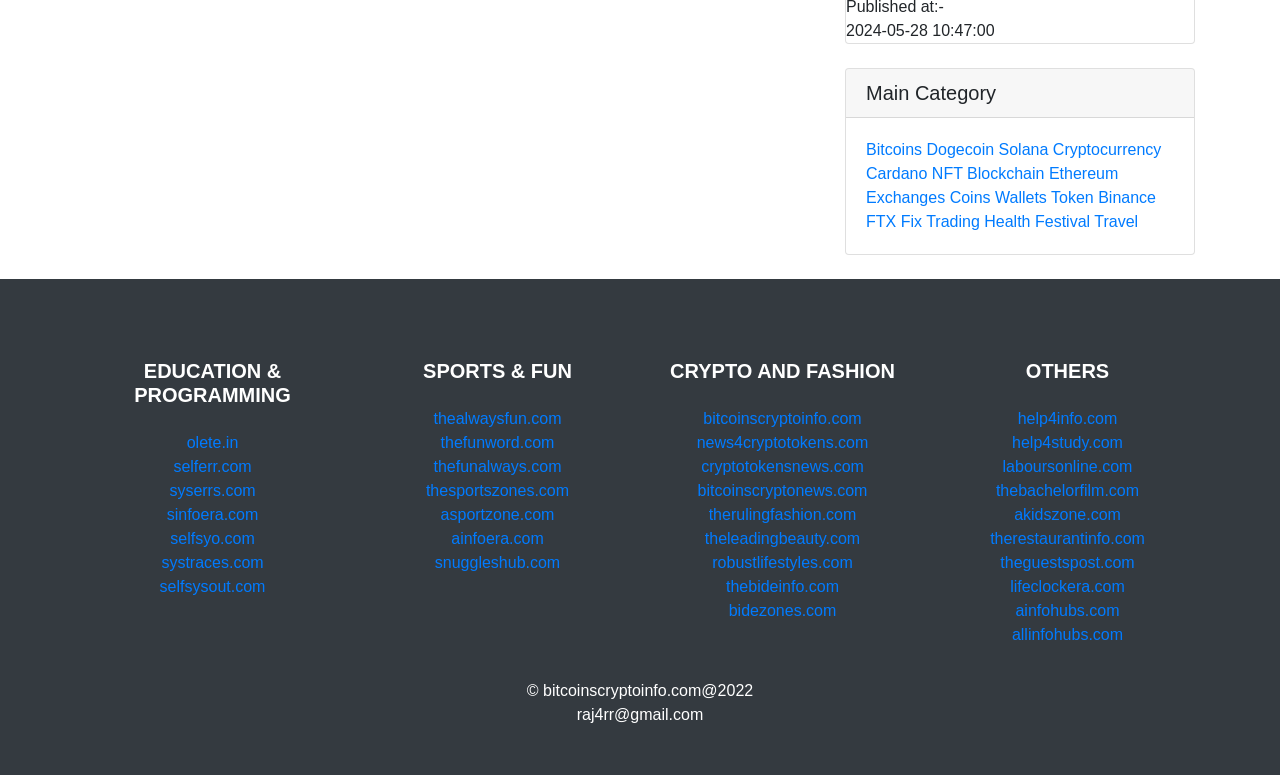What is the copyright information at the bottom of the webpage?
Look at the image and respond with a one-word or short phrase answer.

© bitcoinscryptoinfo.com@2022